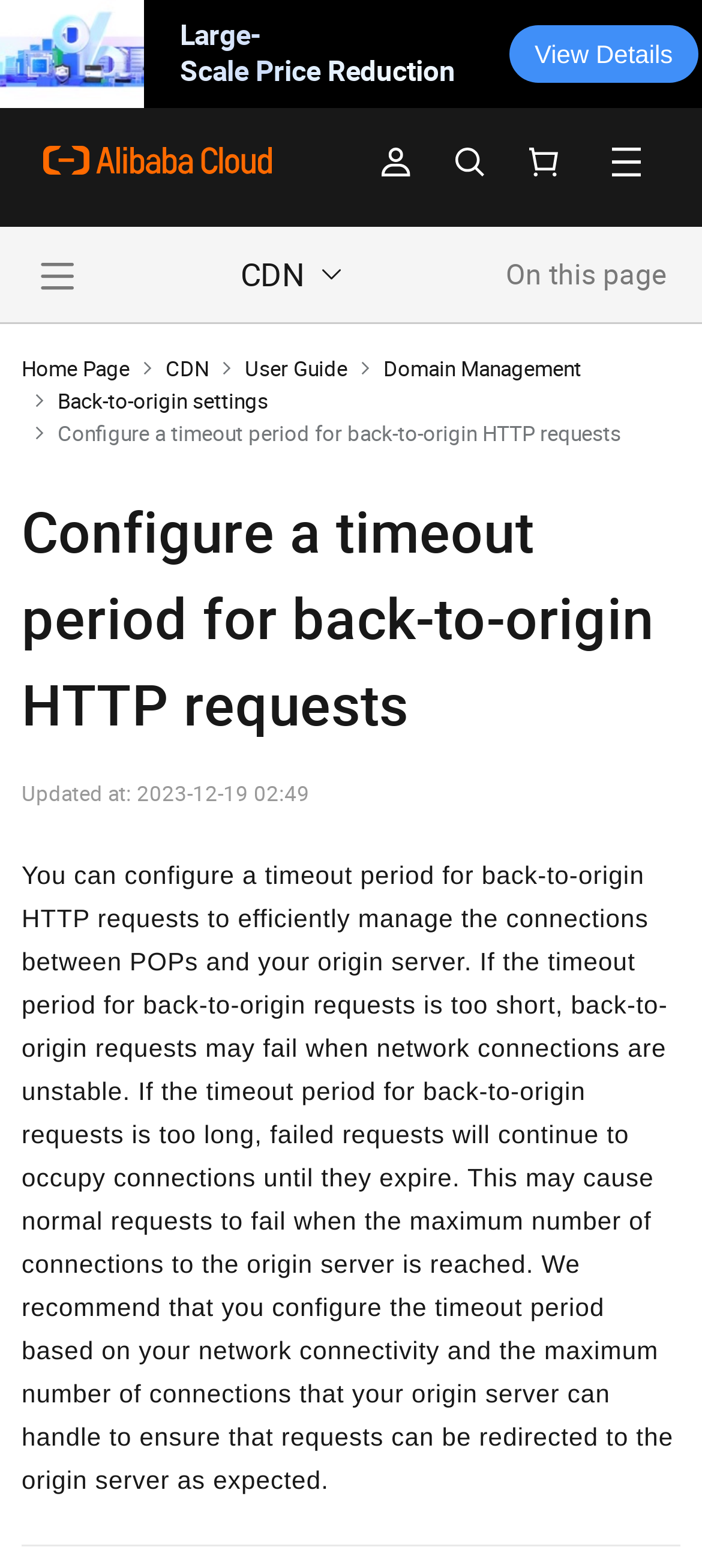Please answer the following question using a single word or phrase: 
What happens if the timeout period for back-to-origin requests is too short?

Back-to-origin requests may fail